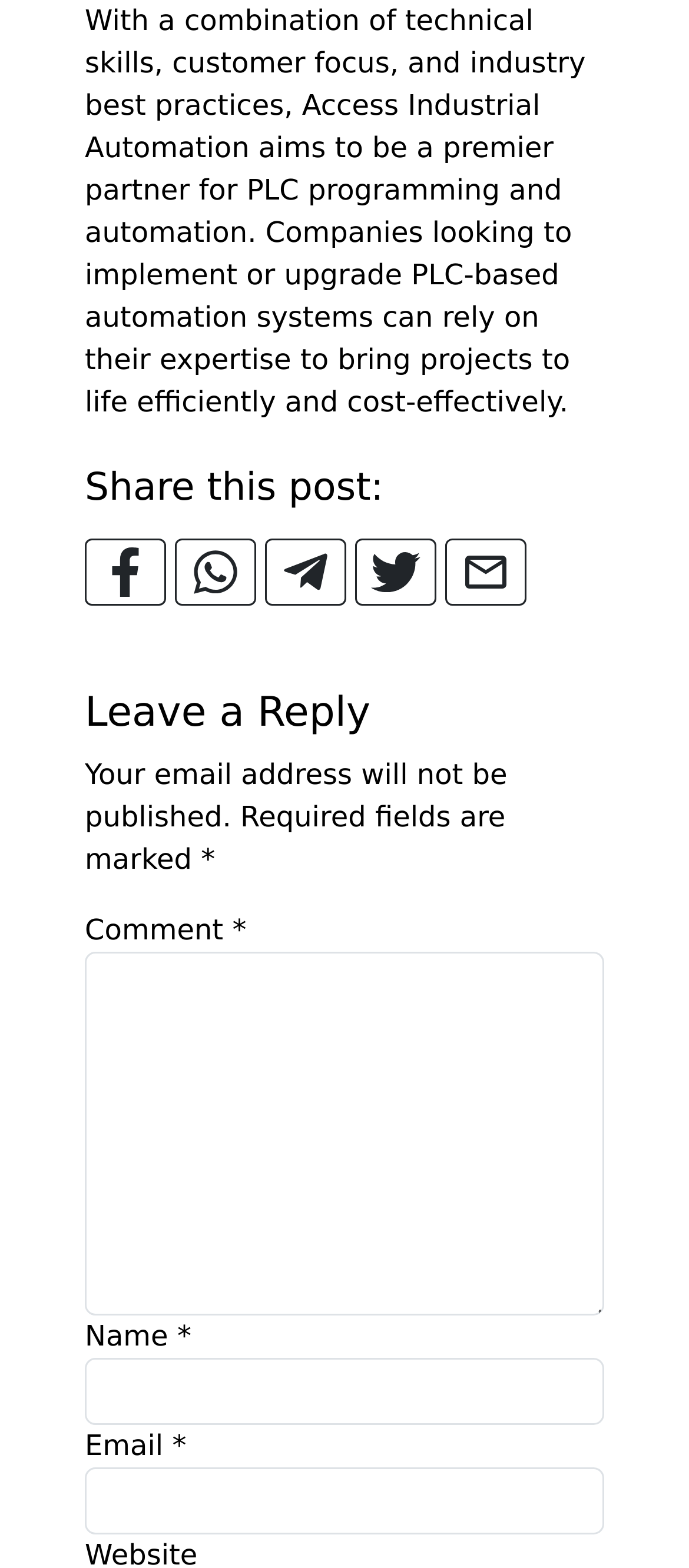Find the bounding box coordinates of the element I should click to carry out the following instruction: "Share on Facebook".

[0.123, 0.344, 0.241, 0.387]